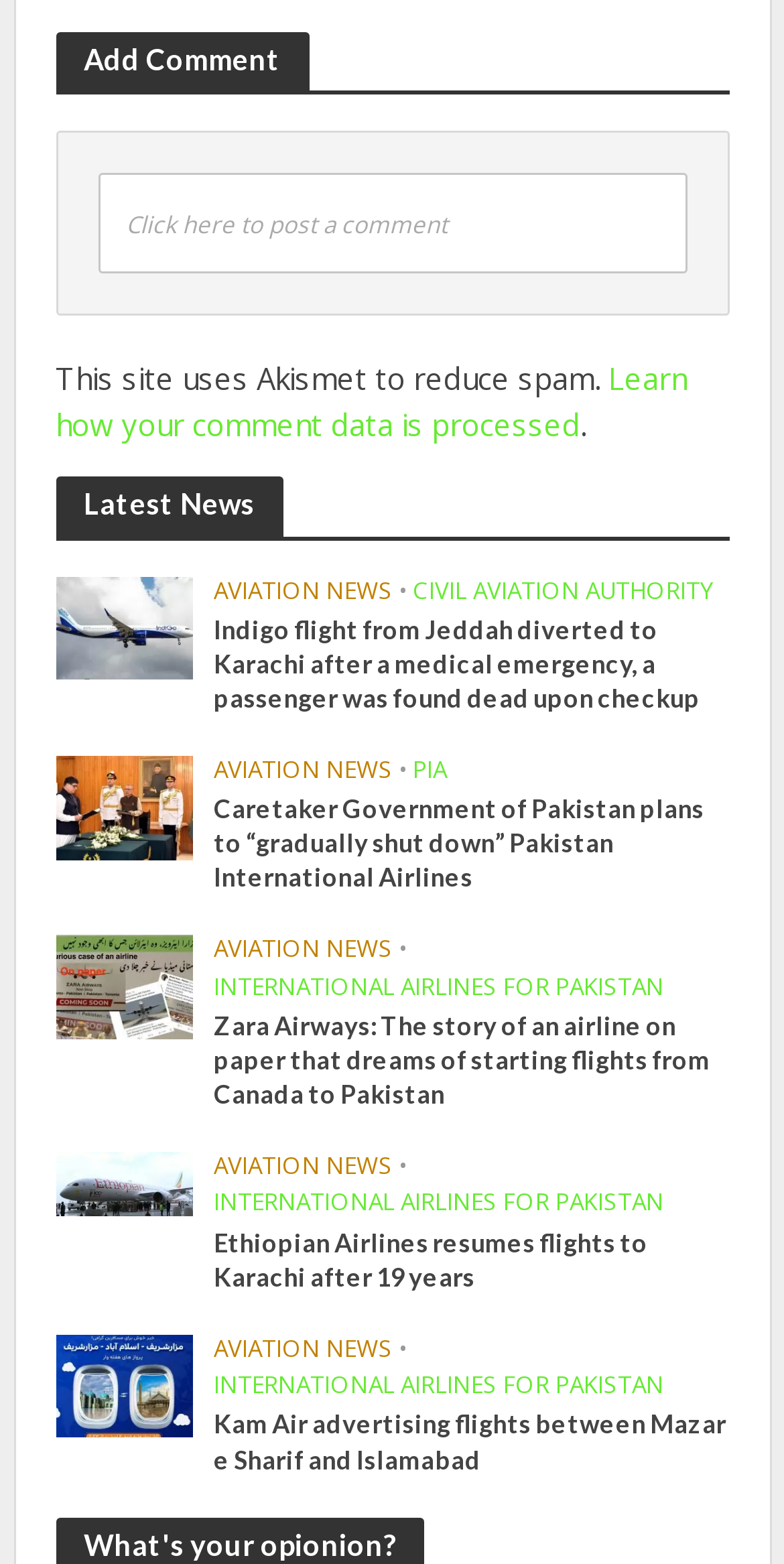What is the purpose of the links with 'AVIATION NEWS' text?
Look at the screenshot and provide an in-depth answer.

The links with 'AVIATION NEWS' text are located next to each article, and they seem to be categorizing the news into aviation news. This suggests that the purpose of these links is to categorize the news.